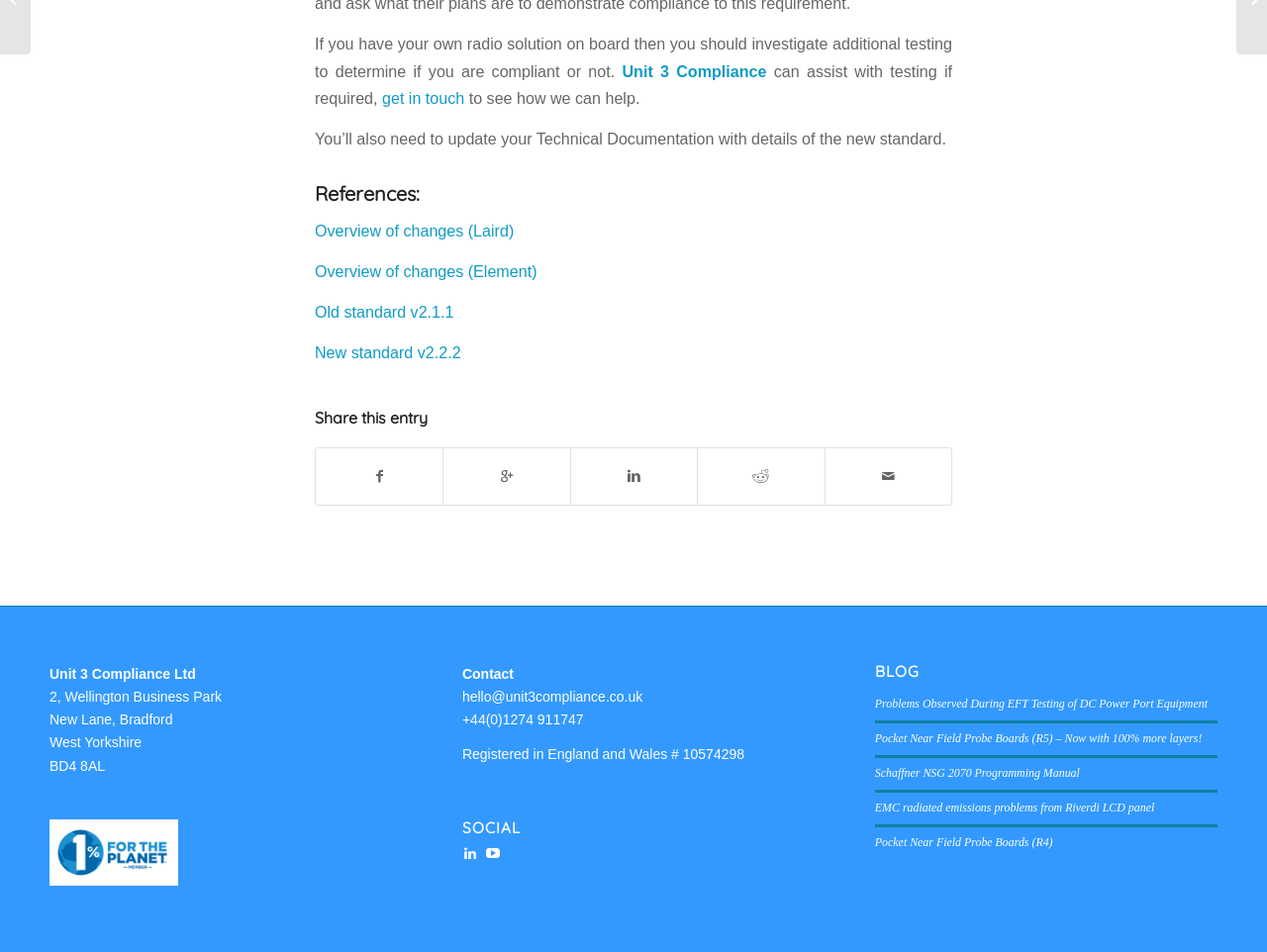Find the bounding box of the UI element described as: "Mazda MX-5 & 1 more". The bounding box coordinates should be given as four float values between 0 and 1, i.e., [left, top, right, bottom].

None